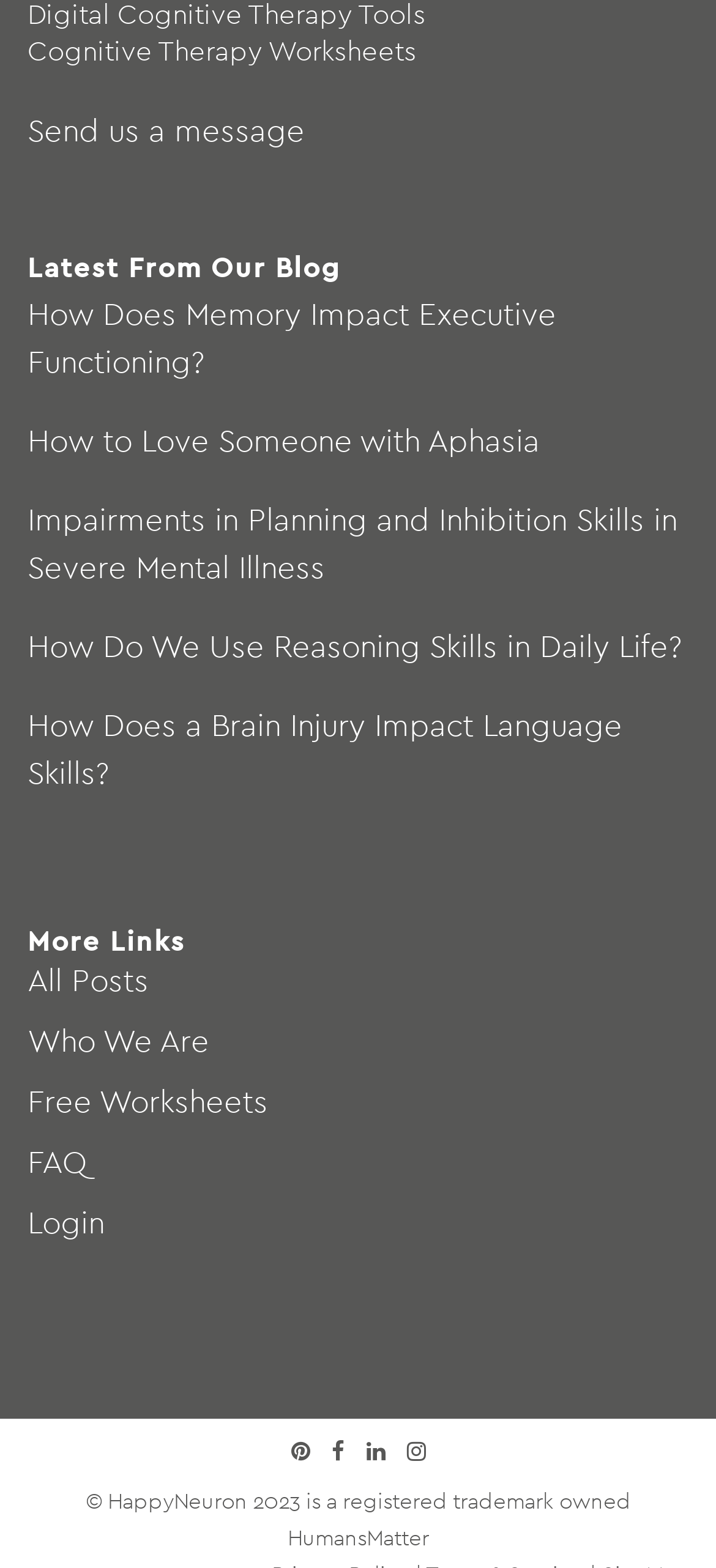Please specify the bounding box coordinates of the region to click in order to perform the following instruction: "Login to the account".

[0.038, 0.767, 0.146, 0.793]